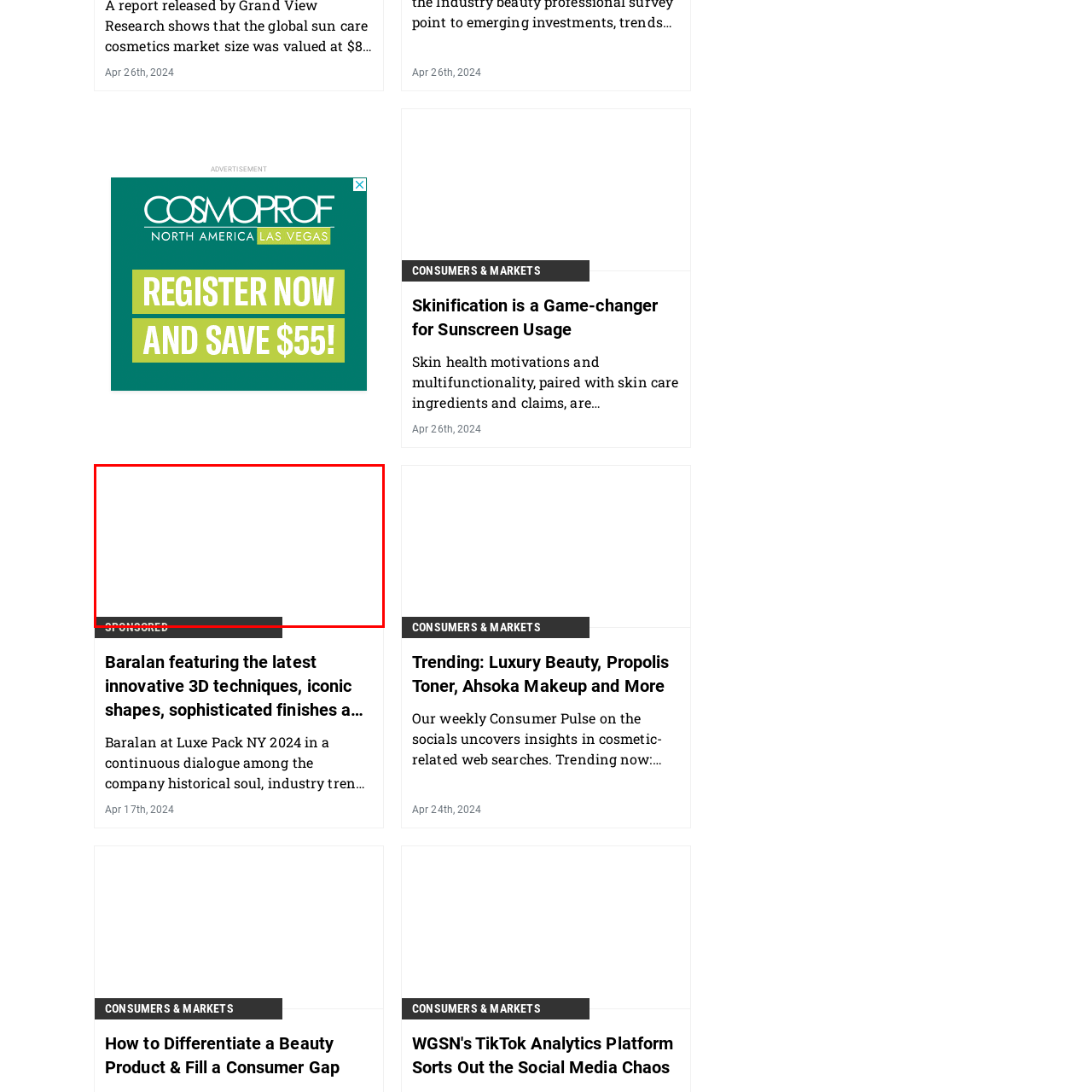Examine the red-bounded region in the image and describe it in detail.

The image prominently features a promotional graphic for Baralan, showcasing their latest innovations in packaging design. It highlights advanced 3D techniques, unique shapes, sophisticated finishes, and versatile accessories, reflecting Baralan's commitment to staying at the forefront of the packaging industry. Accompanying the image is a label indicating that it is a sponsored content piece, drawing attention to the significance of these innovations in the context of contemporary packaging trends. The overall presentation emphasizes creativity and modernity, making it relevant for audiences interested in packaging solutions and design advancements.